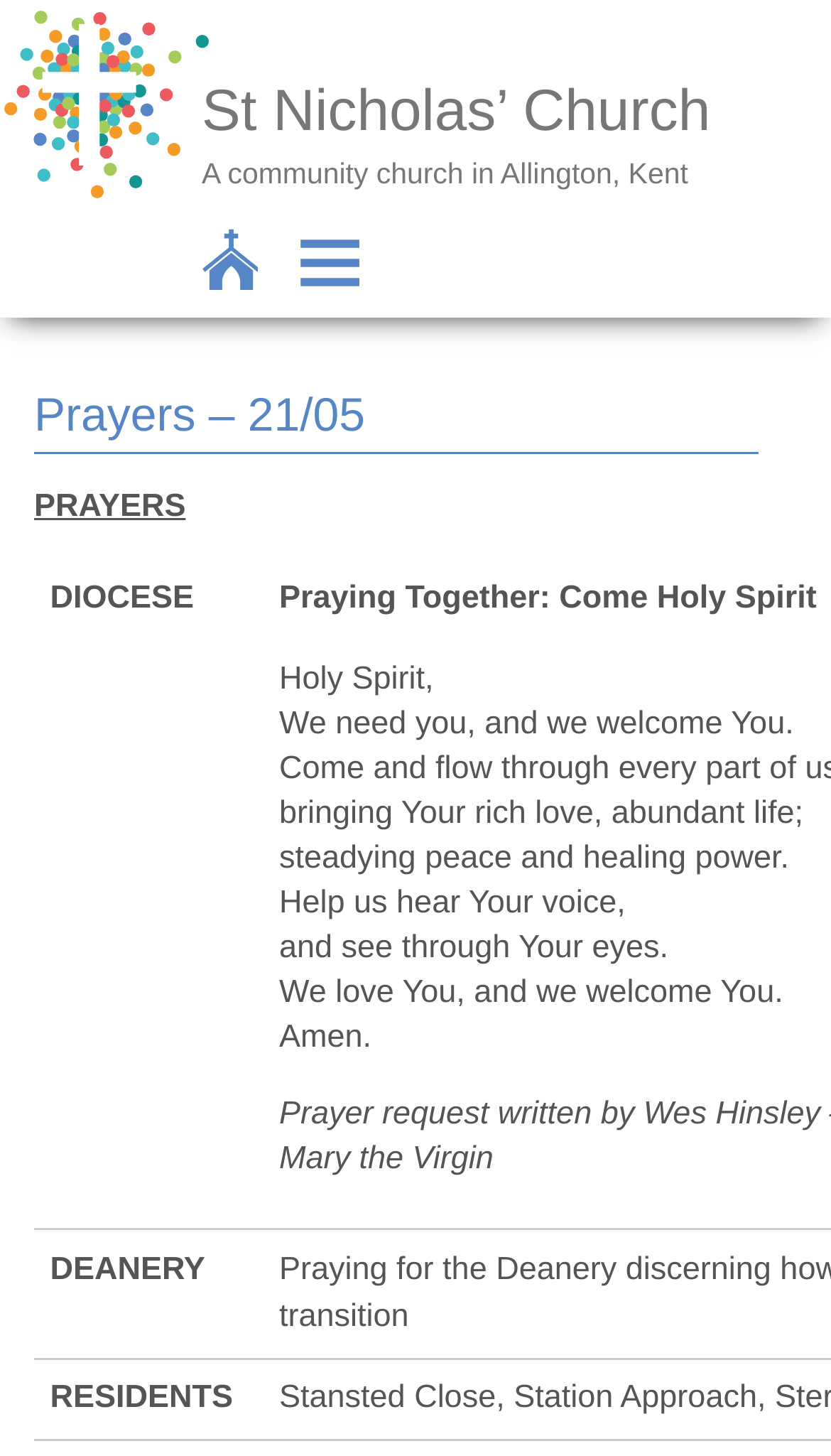For the following element description, predict the bounding box coordinates in the format (top-left x, top-left y, bottom-right x, bottom-right y). All values should be floating point numbers between 0 and 1. Description: September 28, 2016

None